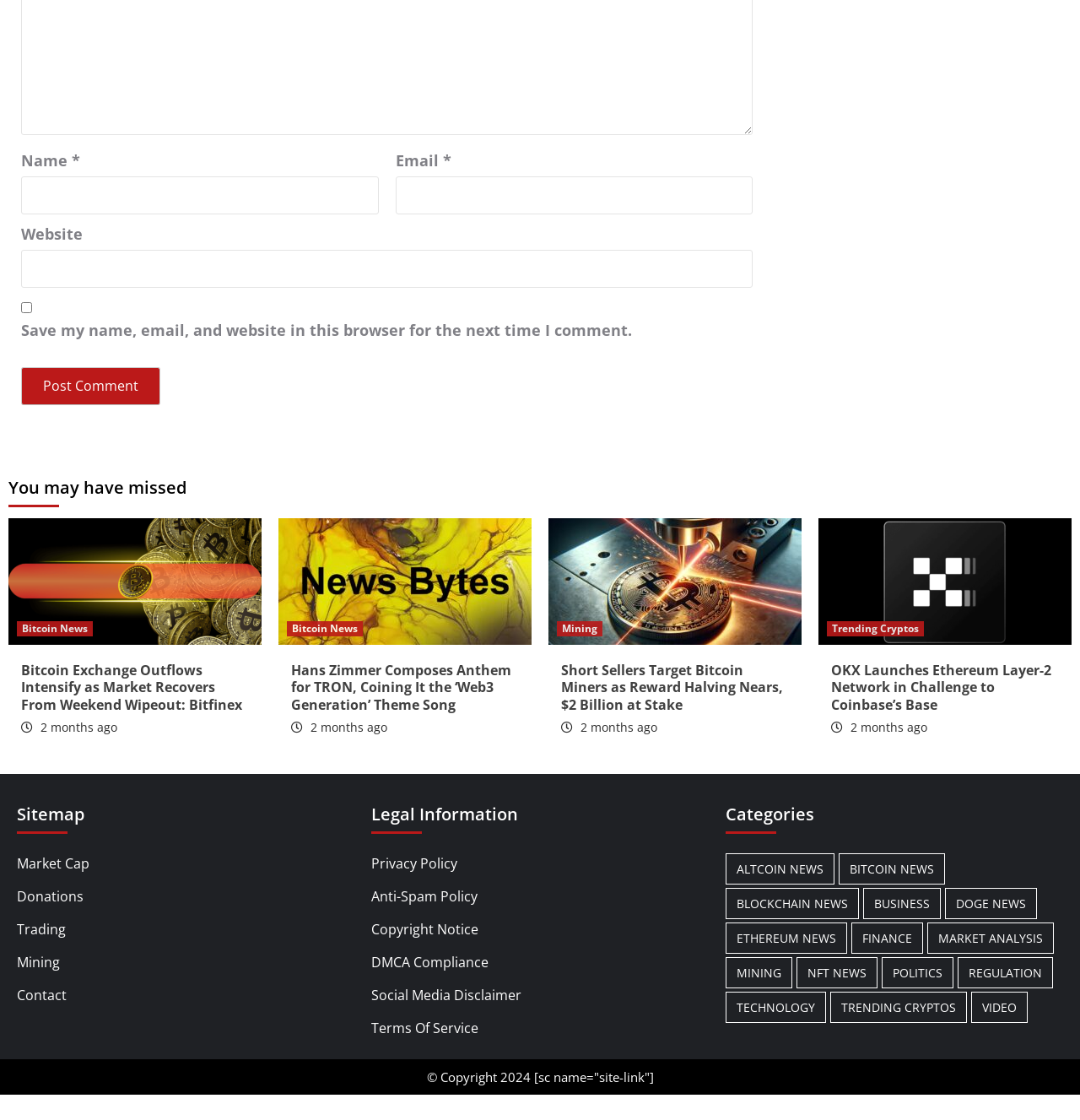Given the description "Social Media Disclaimer", determine the bounding box of the corresponding UI element.

[0.344, 0.879, 0.656, 0.905]